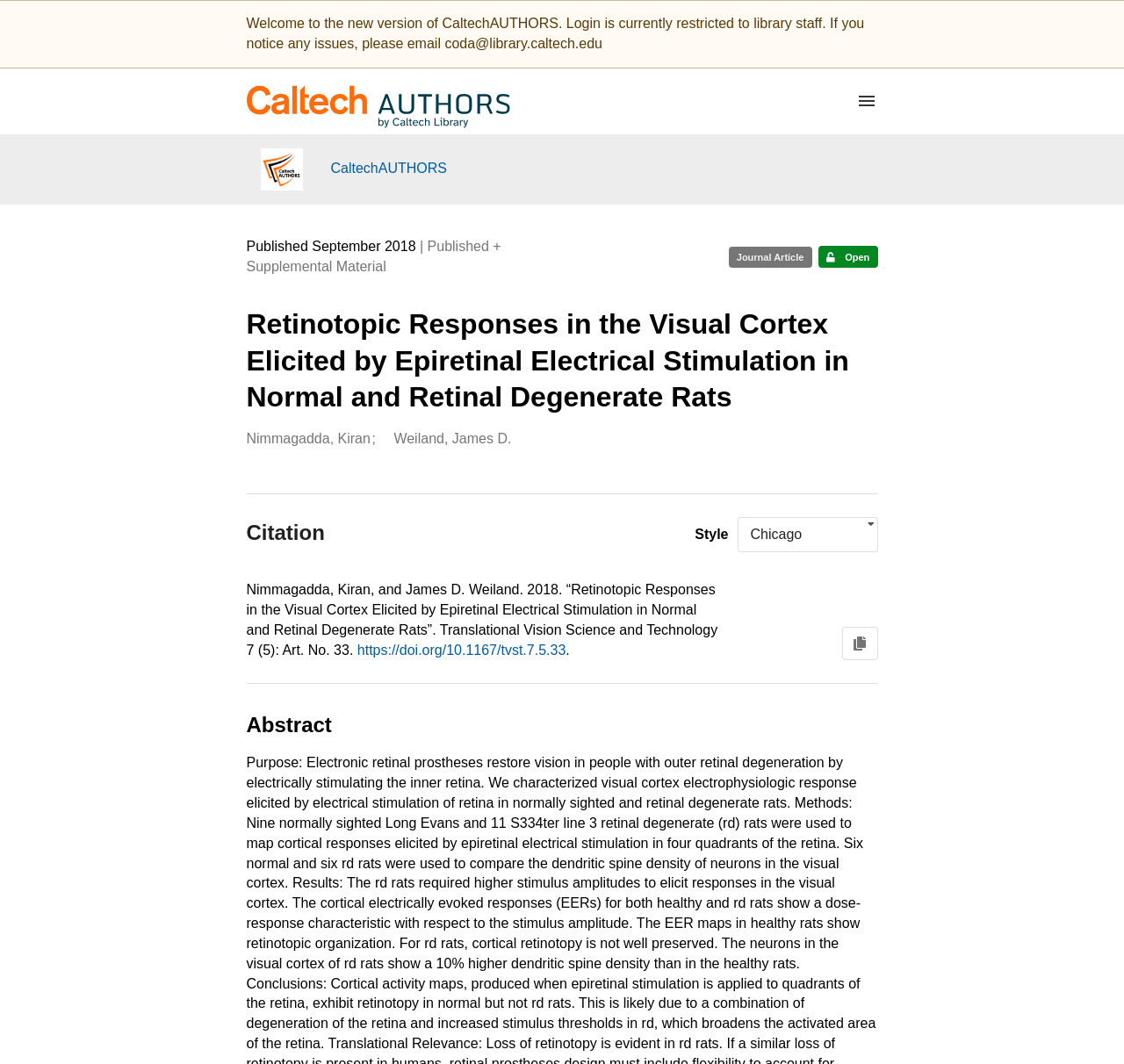What is the access status of the article?
Based on the screenshot, provide your answer in one word or phrase.

Open